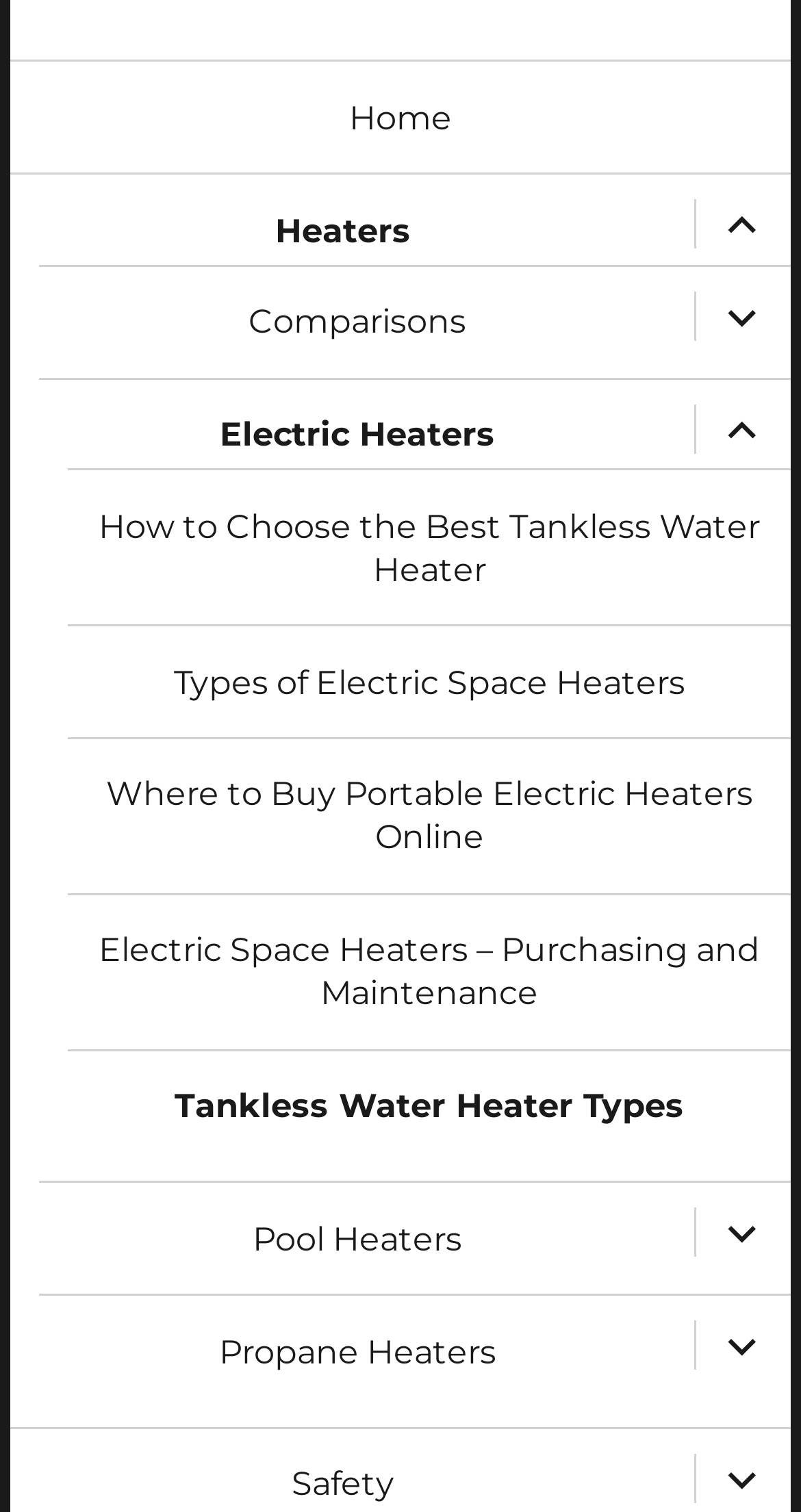Please respond to the question with a concise word or phrase:
What is the topic of the third link?

How to Choose the Best Tankless Water Heater